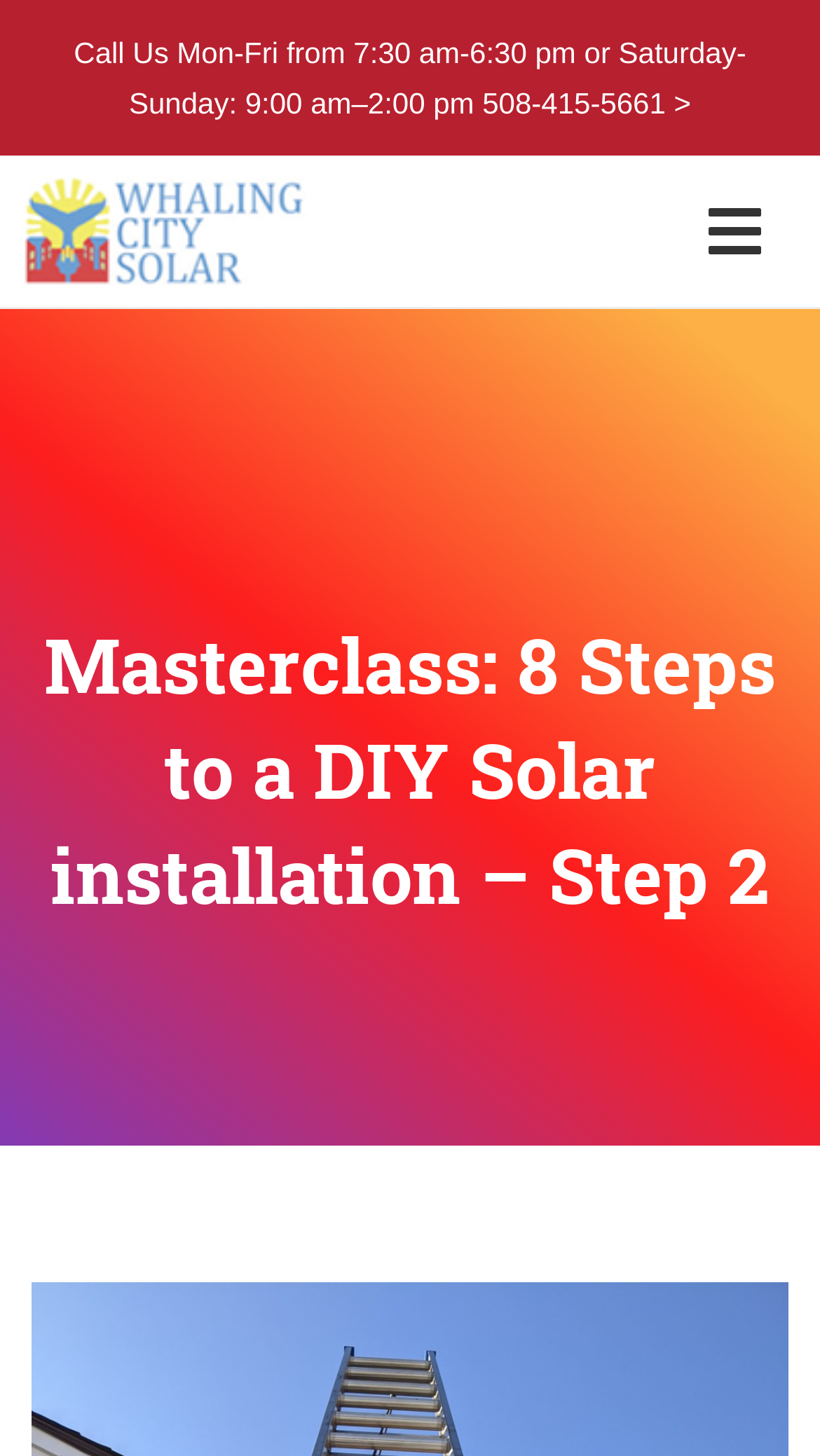Please look at the image and answer the question with a detailed explanation: What is the current step in the DIY solar installation guide?

I found the current step by looking at the heading element with the text 'Masterclass: 8 Steps to a DIY Solar installation – Step 2', which indicates that the current step is Step 2.